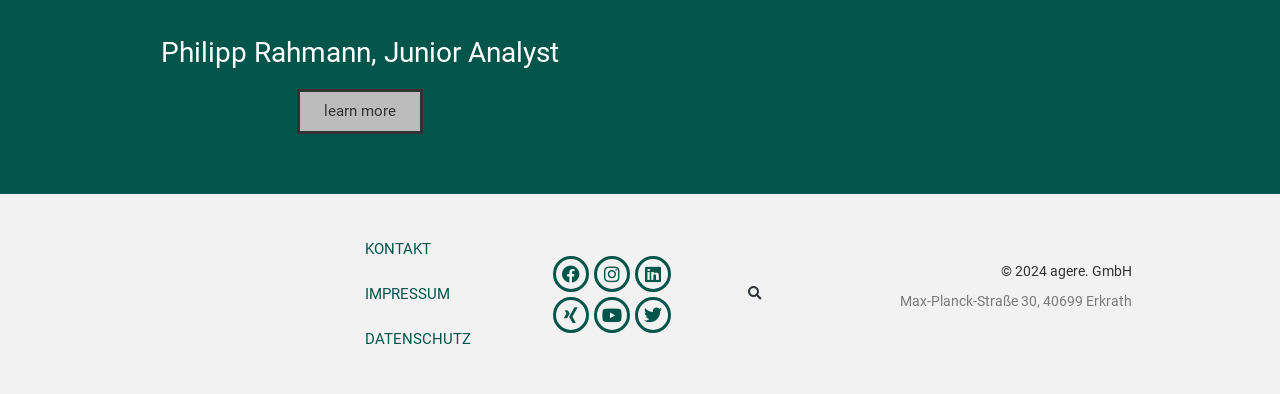What is the copyright year of the webpage? Please answer the question using a single word or phrase based on the image.

2024